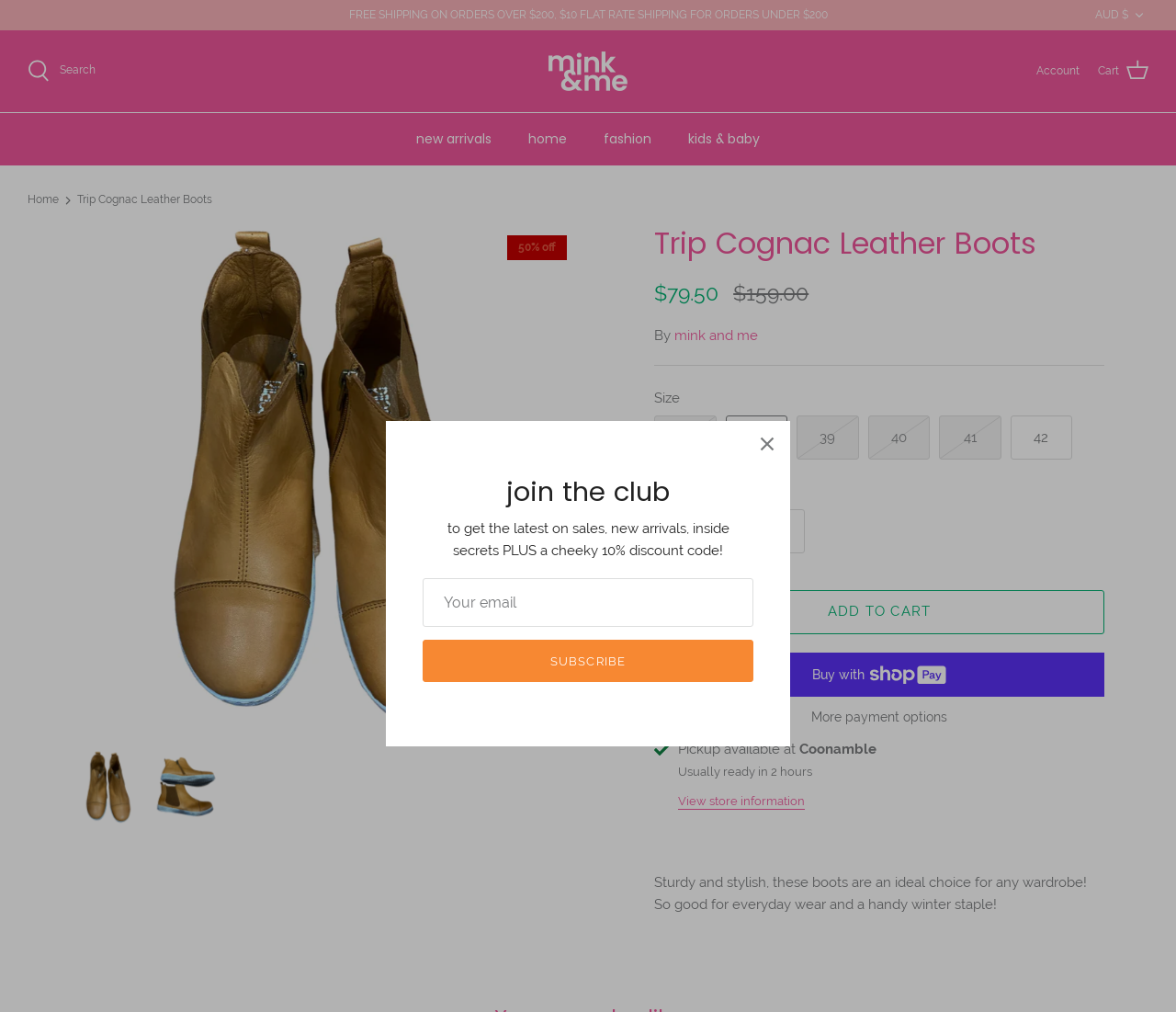Identify the coordinates of the bounding box for the element that must be clicked to accomplish the instruction: "Click on the 'ADD TO CART' button".

[0.556, 0.583, 0.939, 0.626]